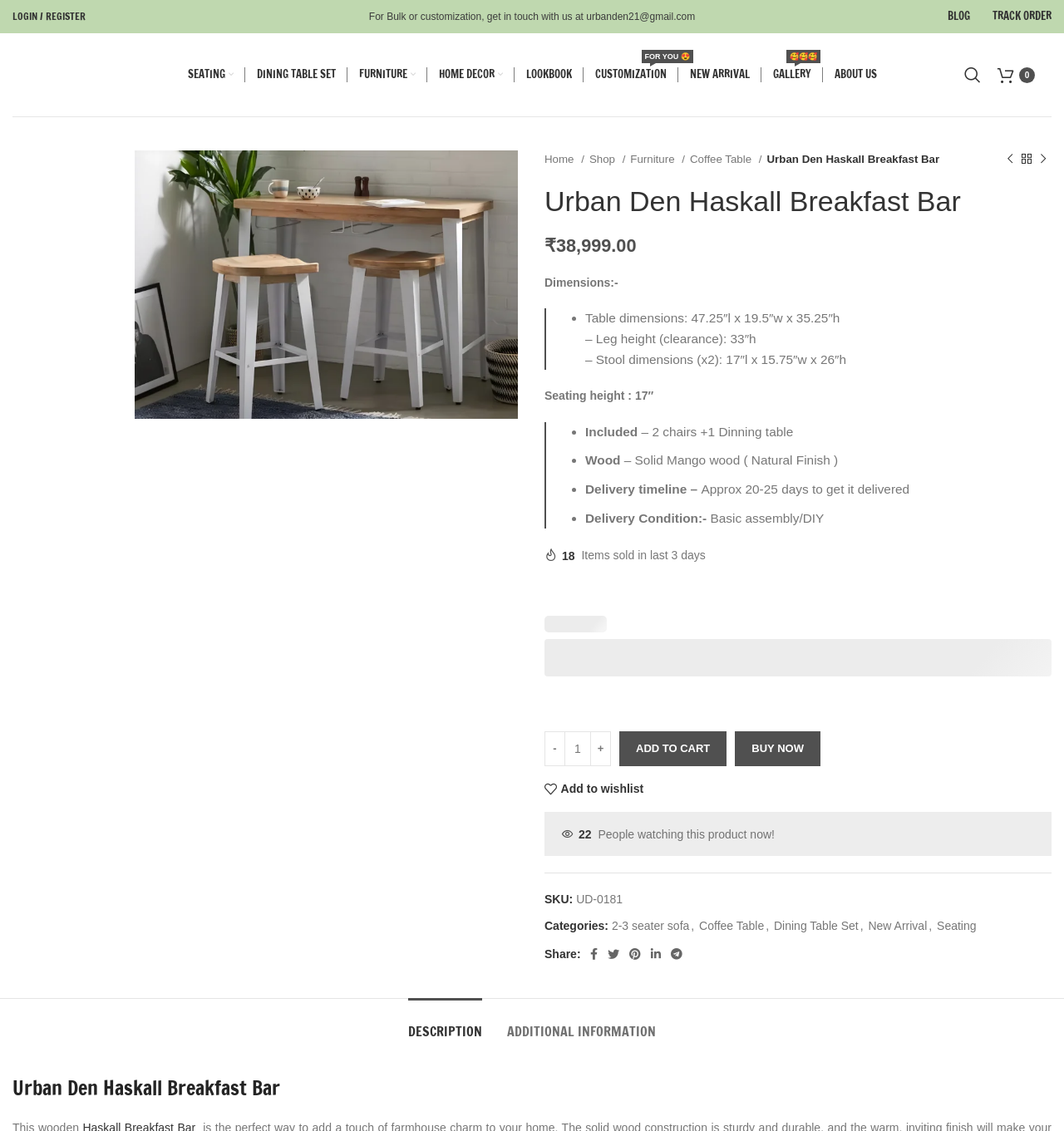Locate the bounding box of the UI element defined by this description: "Description". The coordinates should be given as four float numbers between 0 and 1, formatted as [left, top, right, bottom].

[0.384, 0.883, 0.453, 0.928]